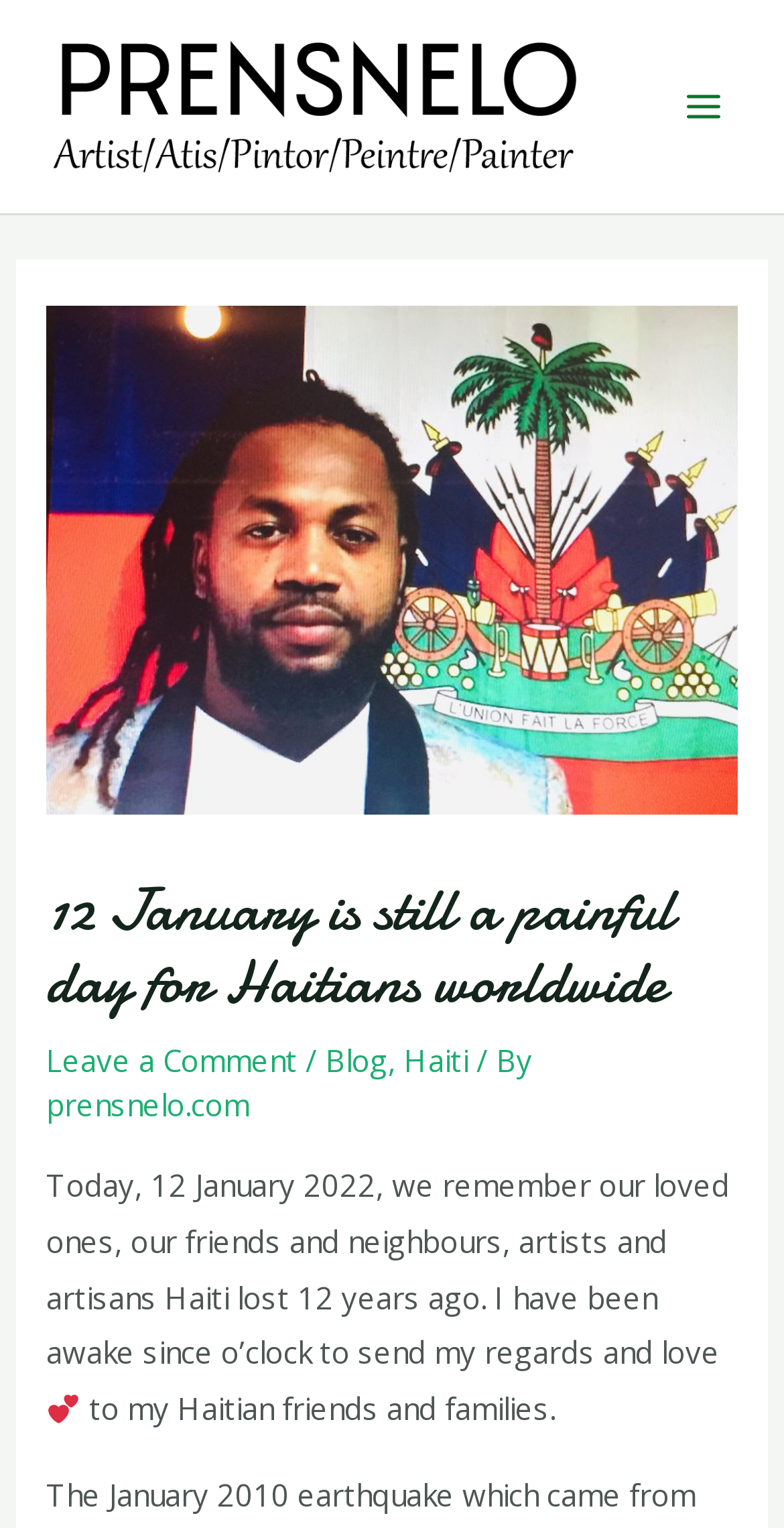What is the website's domain name?
Deliver a detailed and extensive answer to the question.

I found the website's domain name by looking at the link element at the top of the page, which has the text 'prensnelo.com'.